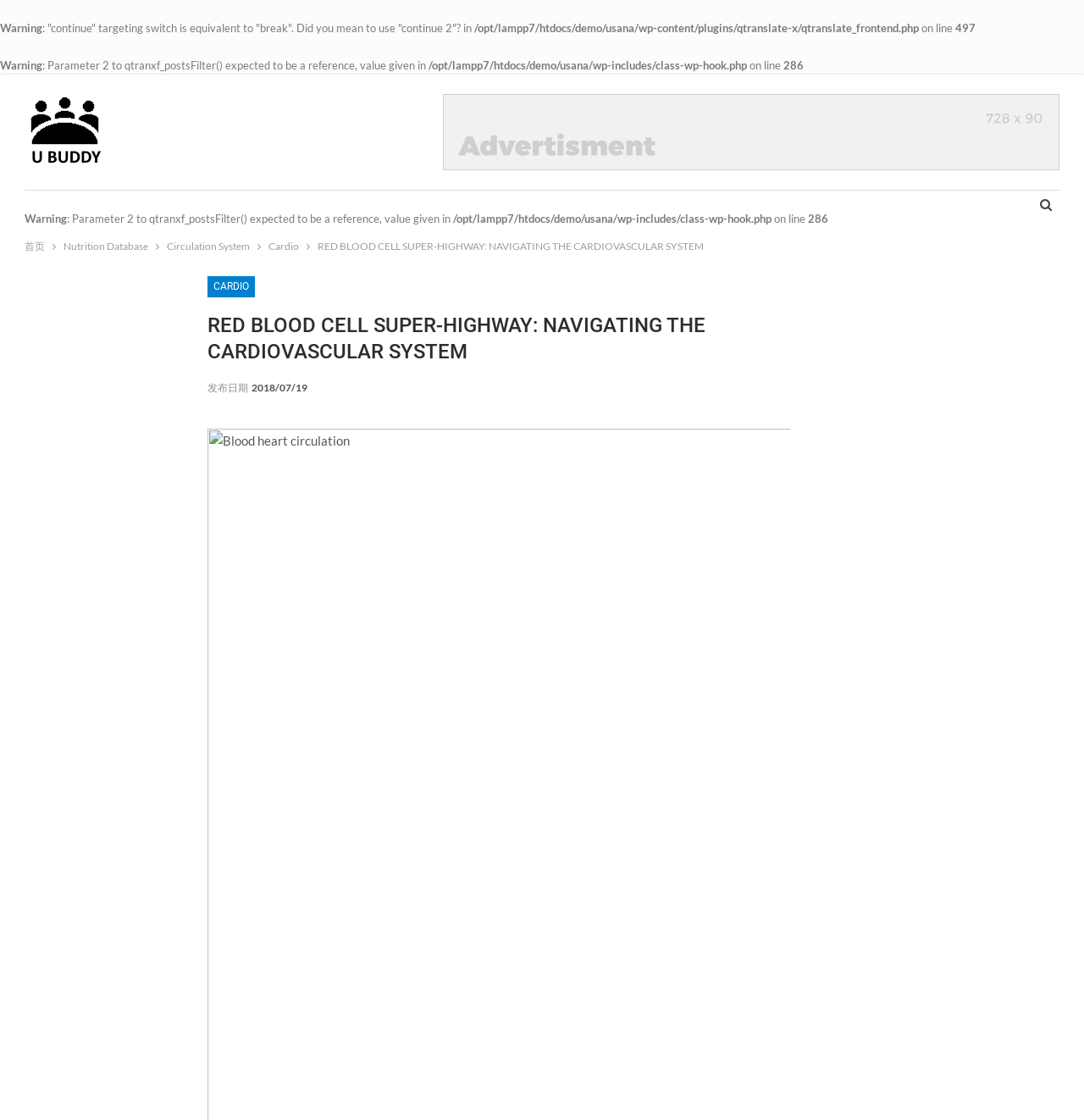Locate the bounding box coordinates of the element that should be clicked to execute the following instruction: "check the publication date".

[0.232, 0.34, 0.284, 0.352]